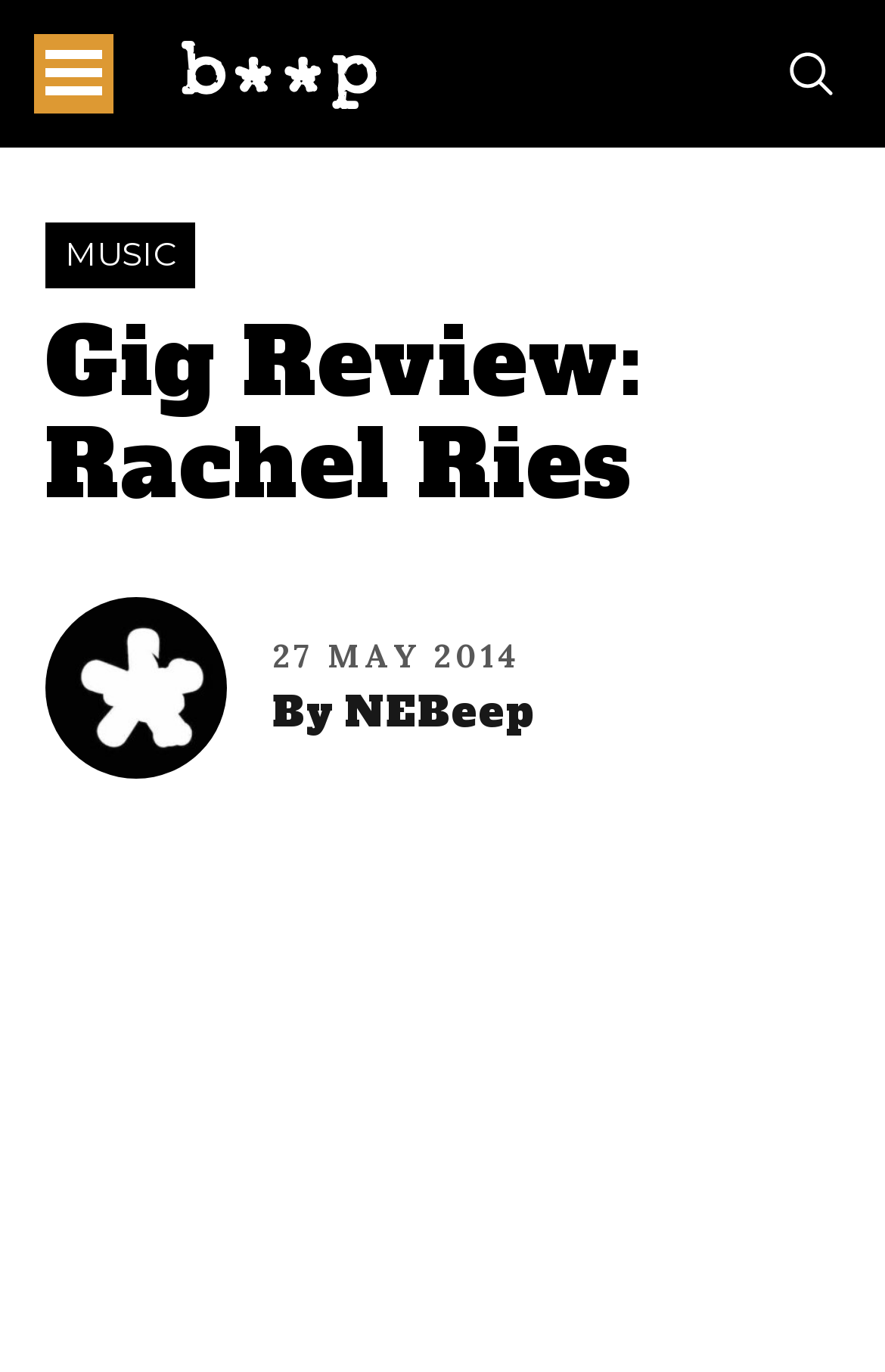Who is the author of the gig review?
Based on the image, respond with a single word or phrase.

NEBeep